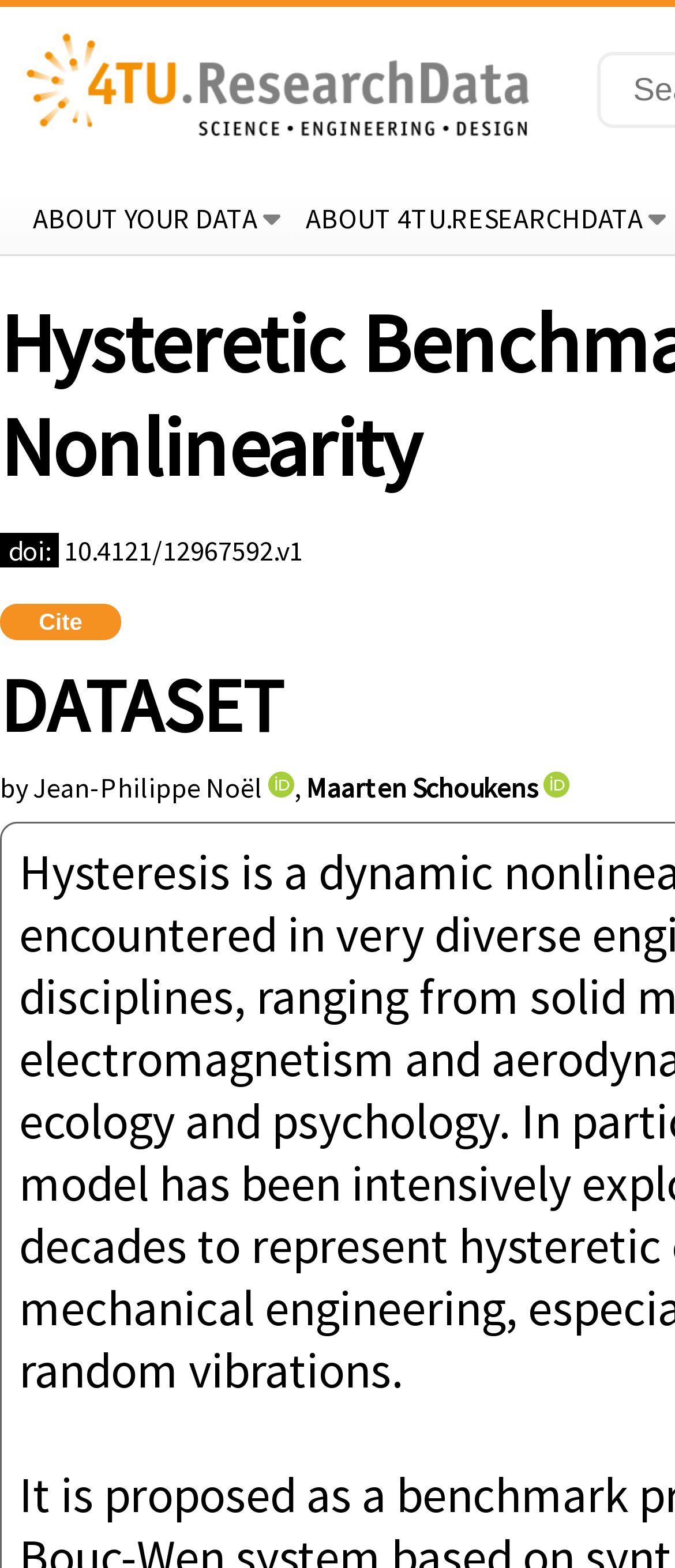What is the DOI of the dataset?
Look at the image and provide a short answer using one word or a phrase.

10.4121/12967592.v1